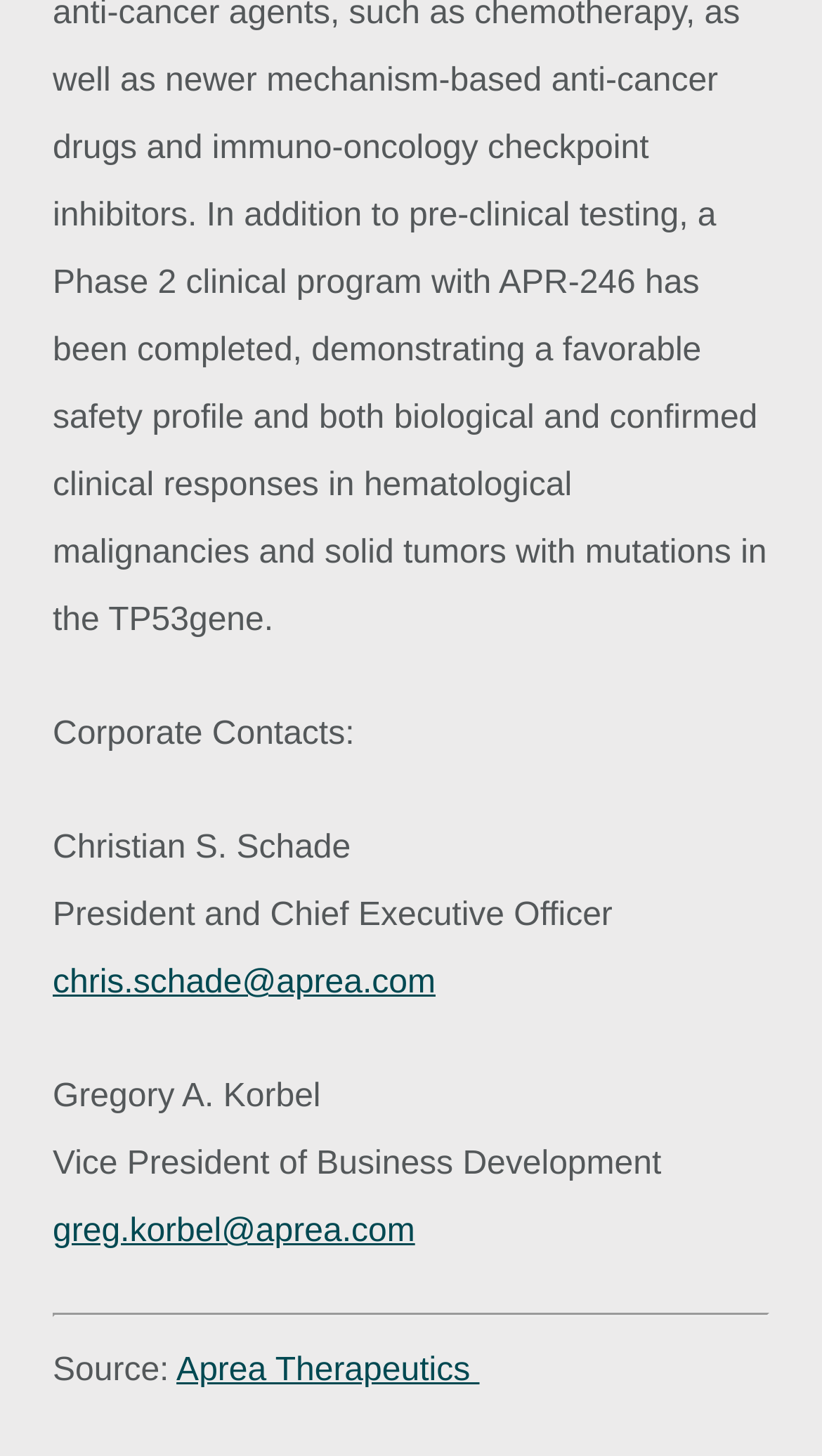Predict the bounding box of the UI element based on this description: "greg.korbel@aprea.com".

[0.064, 0.834, 0.505, 0.858]